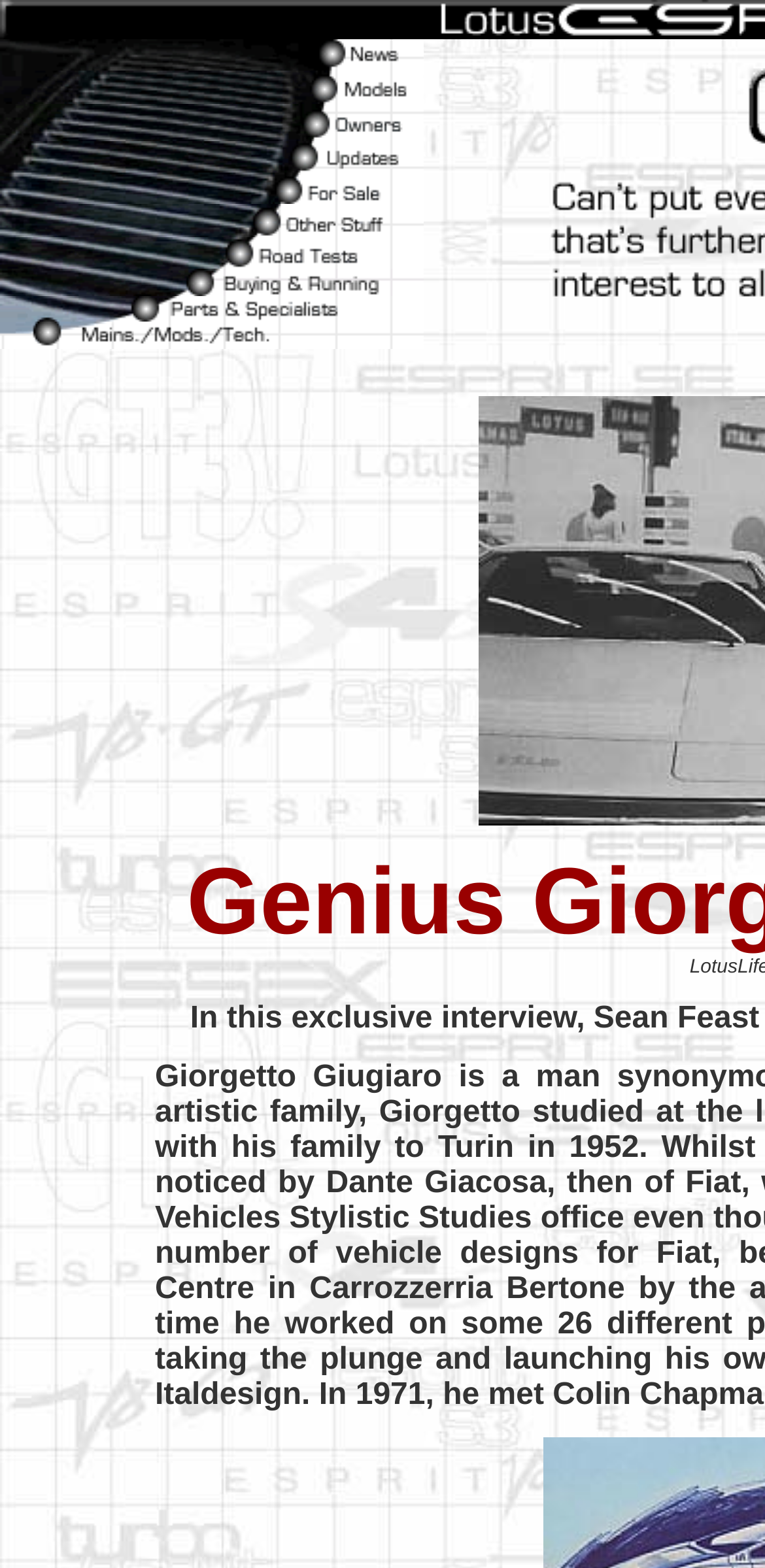What is the first link in the table?
Answer the question using a single word or phrase, according to the image.

News